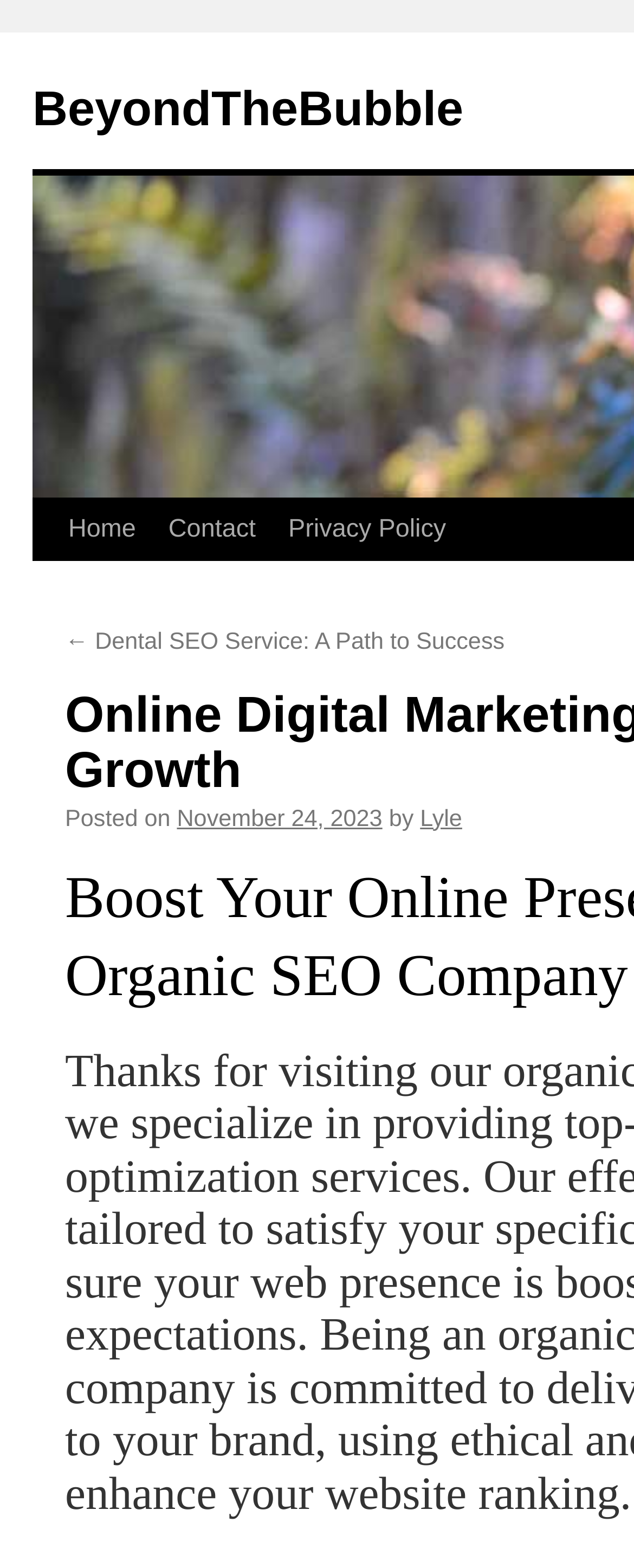What is the topic of the latest post?
Could you answer the question with a detailed and thorough explanation?

I found a link with the text '← Dental SEO Service: A Path to Success' which suggests that it is the topic of the latest post on the webpage. The arrow symbol '←' indicates that it is a link to a previous post.